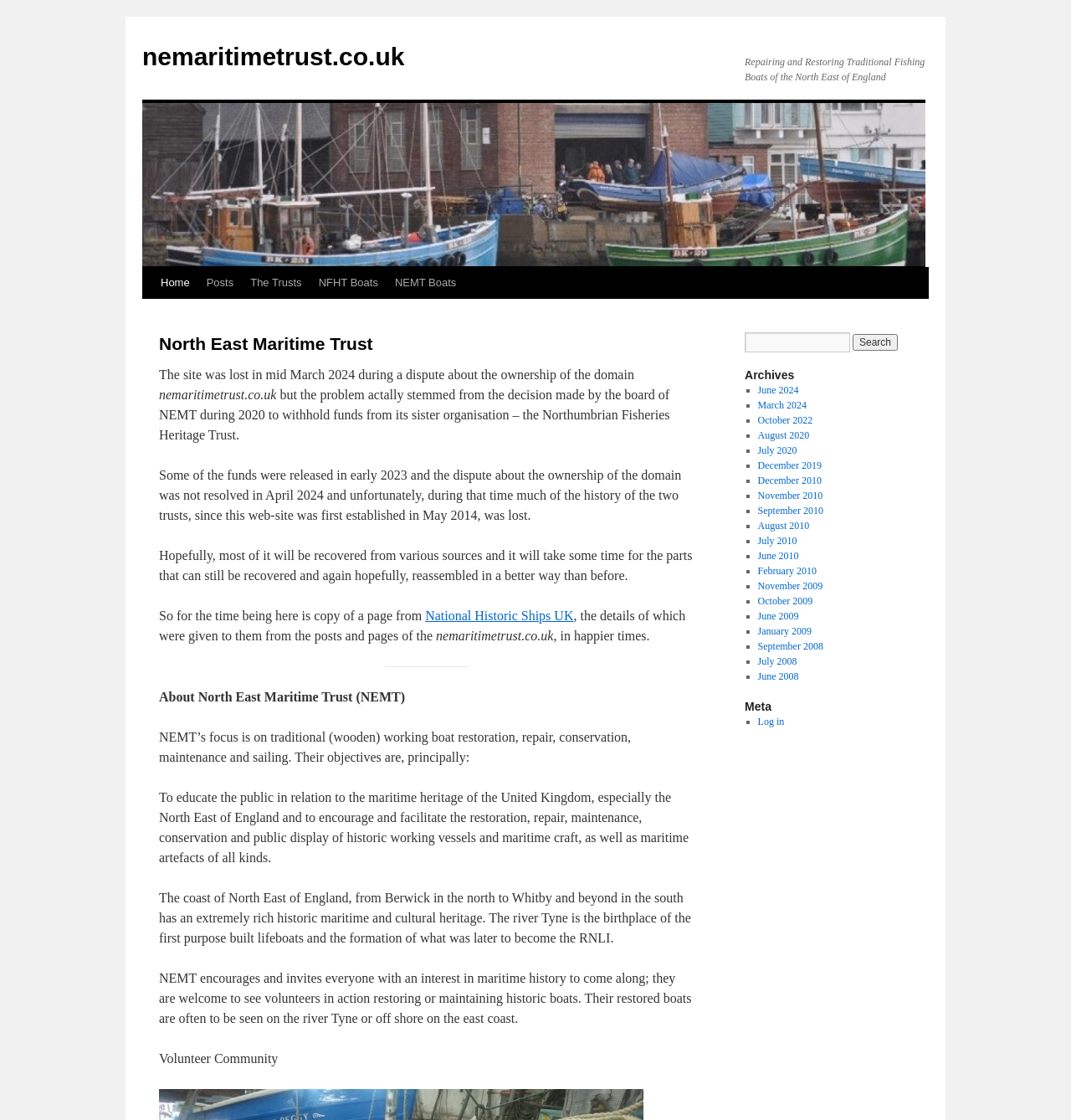Provide a thorough description of this webpage.

The webpage is about the North East Maritime Trust (NEMT), a organization focused on traditional fishing boat restoration, repair, conservation, maintenance, and sailing. At the top of the page, there is a heading with the website's title, "nemaritimetrust.co.uk", accompanied by an image. Below this, there is a navigation menu with links to "Home", "Posts", "The Trusts", "NFHT Boats", and "NEMT Boats".

The main content of the page is divided into two sections. The left section contains a series of paragraphs explaining the history of the website, which was lost in 2024 due to a dispute over the domain ownership. The text describes the efforts to recover the lost content and the current state of the website.

Below this, there is a heading "About North East Maritime Trust (NEMT)" followed by a description of the trust's objectives, which include educating the public about maritime heritage, restoring and maintaining historic vessels, and promoting maritime history.

The right section of the page contains a search bar, a heading "Archives" with a list of links to monthly archives dating back to 2008, and a heading "Meta" with a link to "Log in". There is also a complementary section with a search box and a button.

Throughout the page, there are no images other than the one at the top, which is related to the website's title. The overall layout is organized, with clear headings and concise text, making it easy to navigate and understand the content.